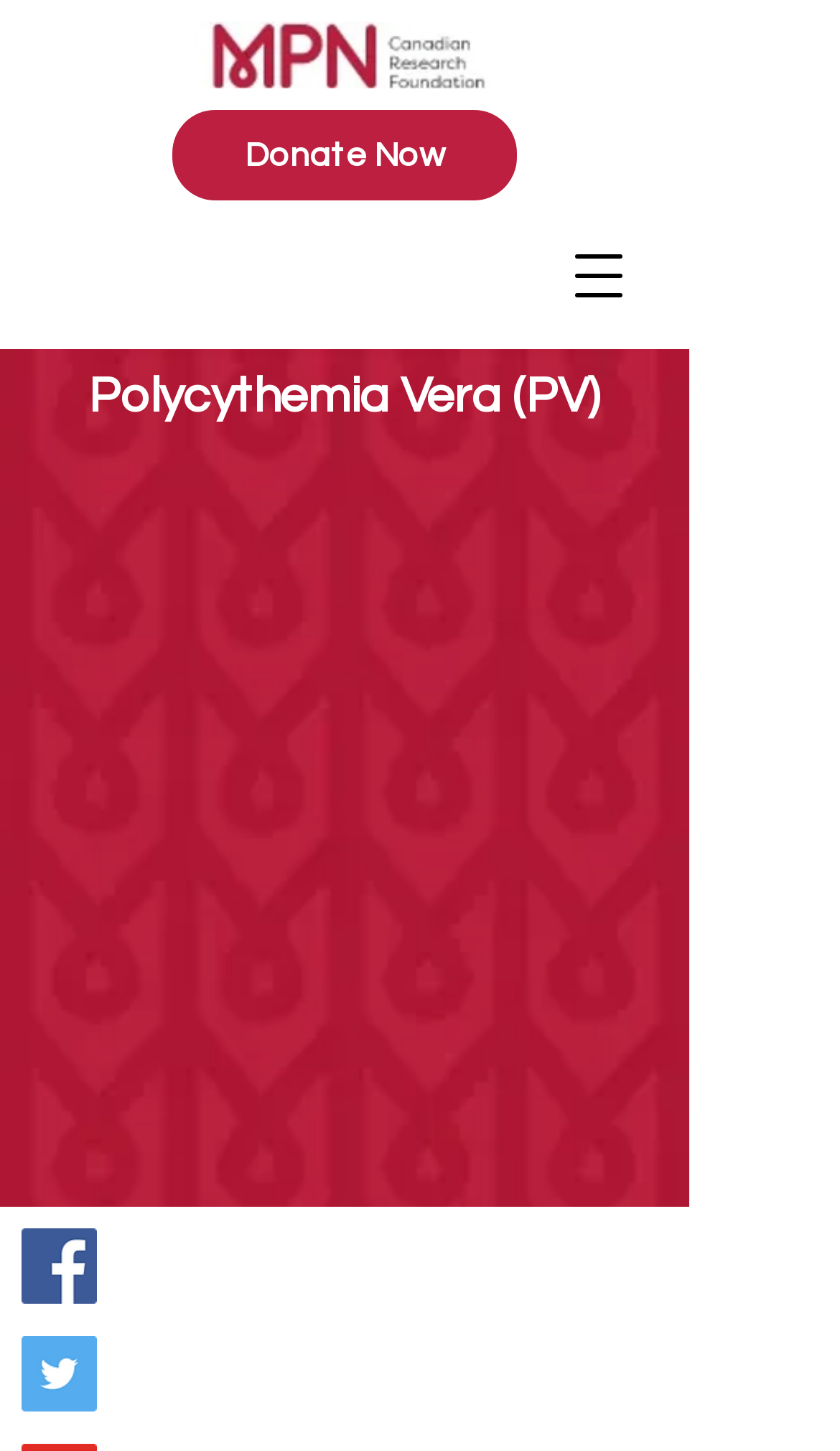Please look at the image and answer the question with a detailed explanation: What is the purpose of the webpage?

I inferred this answer by looking at the heading 'Polycythemia Vera (PV)' and the presence of links and images related to the topic, which suggests that the webpage is intended to provide information about Polycythemia Vera.